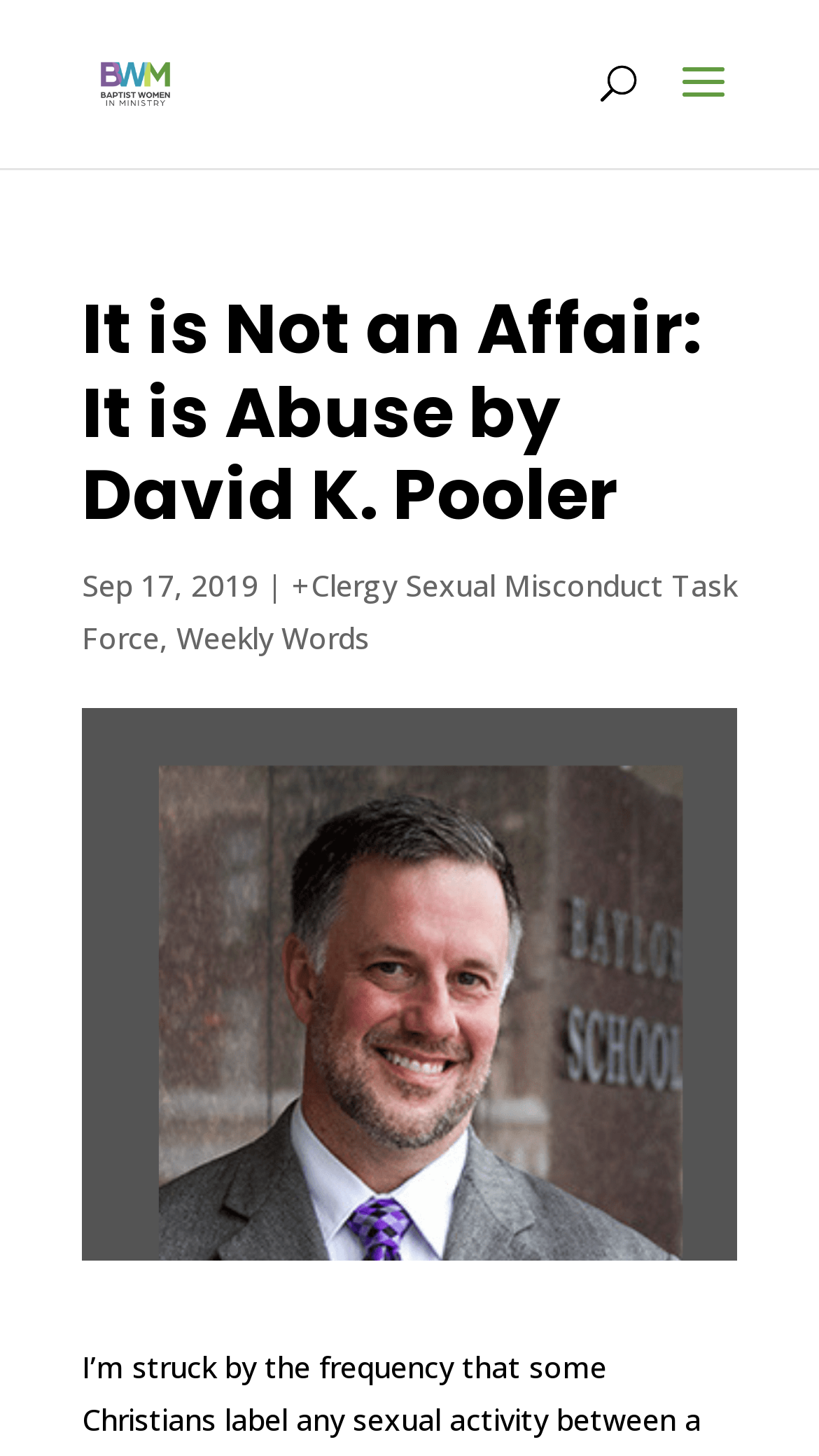Create an in-depth description of the webpage, covering main sections.

The webpage is about an article titled "It is Not an Affair: It is Abuse by David K. Pooler" on the Baptist Women in Ministry website. At the top left corner, there is a link to the Baptist Women in Ministry website, accompanied by an image with the same name. 

Below the top section, there is a search bar that spans across the majority of the page width. 

The main content of the webpage starts with a heading that displays the title of the article. Below the title, there is a publication date, "Sep 17, 2019", followed by a vertical line and a link to the "Clergy Sexual Misconduct Task Force". To the right of the publication date, there is another link titled "Weekly Words".